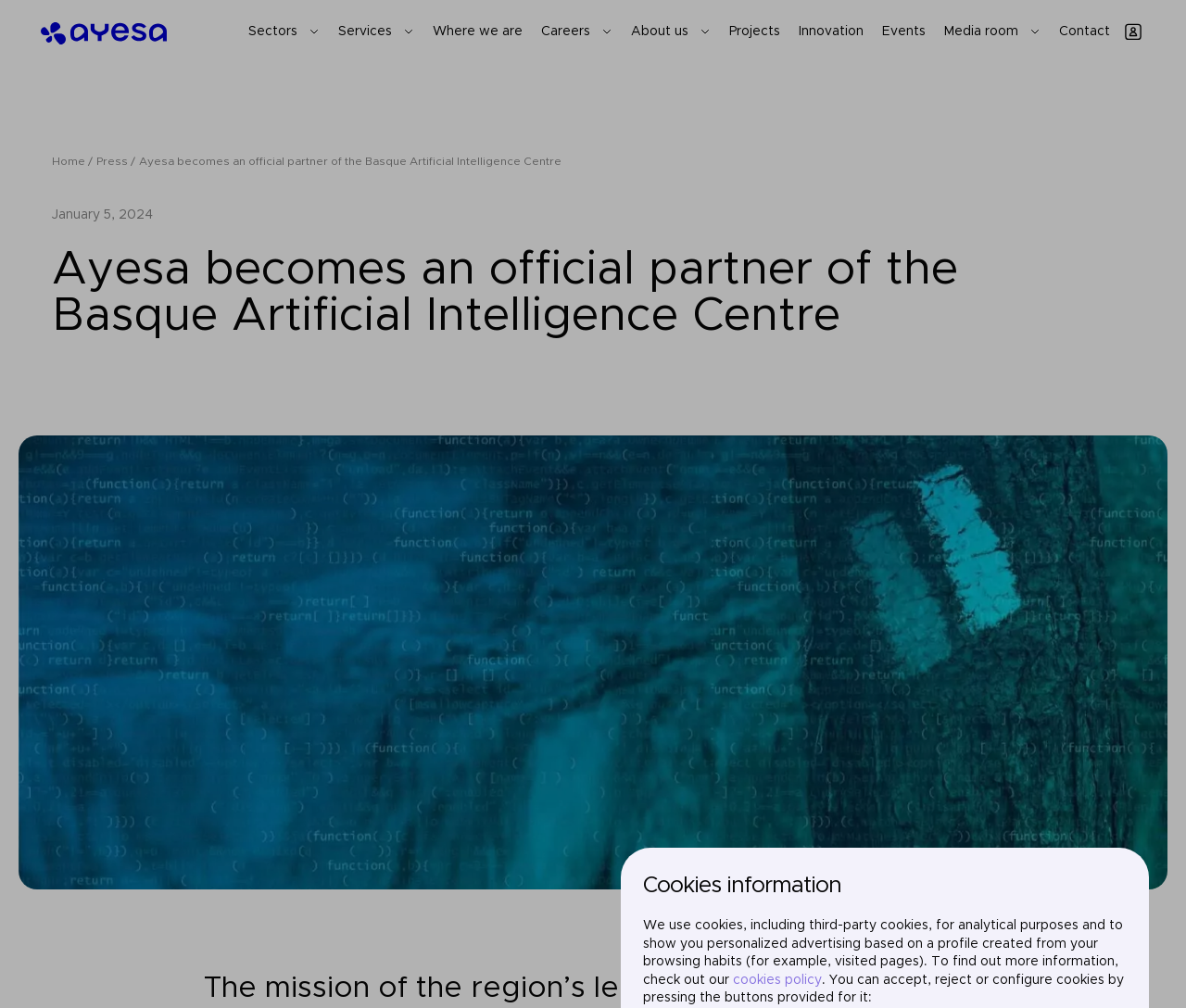Please give the bounding box coordinates of the area that should be clicked to fulfill the following instruction: "Read the news about 'Ayesa becomes an official partner of the Basque Artificial Intelligence Centre'". The coordinates should be in the format of four float numbers from 0 to 1, i.e., [left, top, right, bottom].

[0.117, 0.153, 0.473, 0.168]